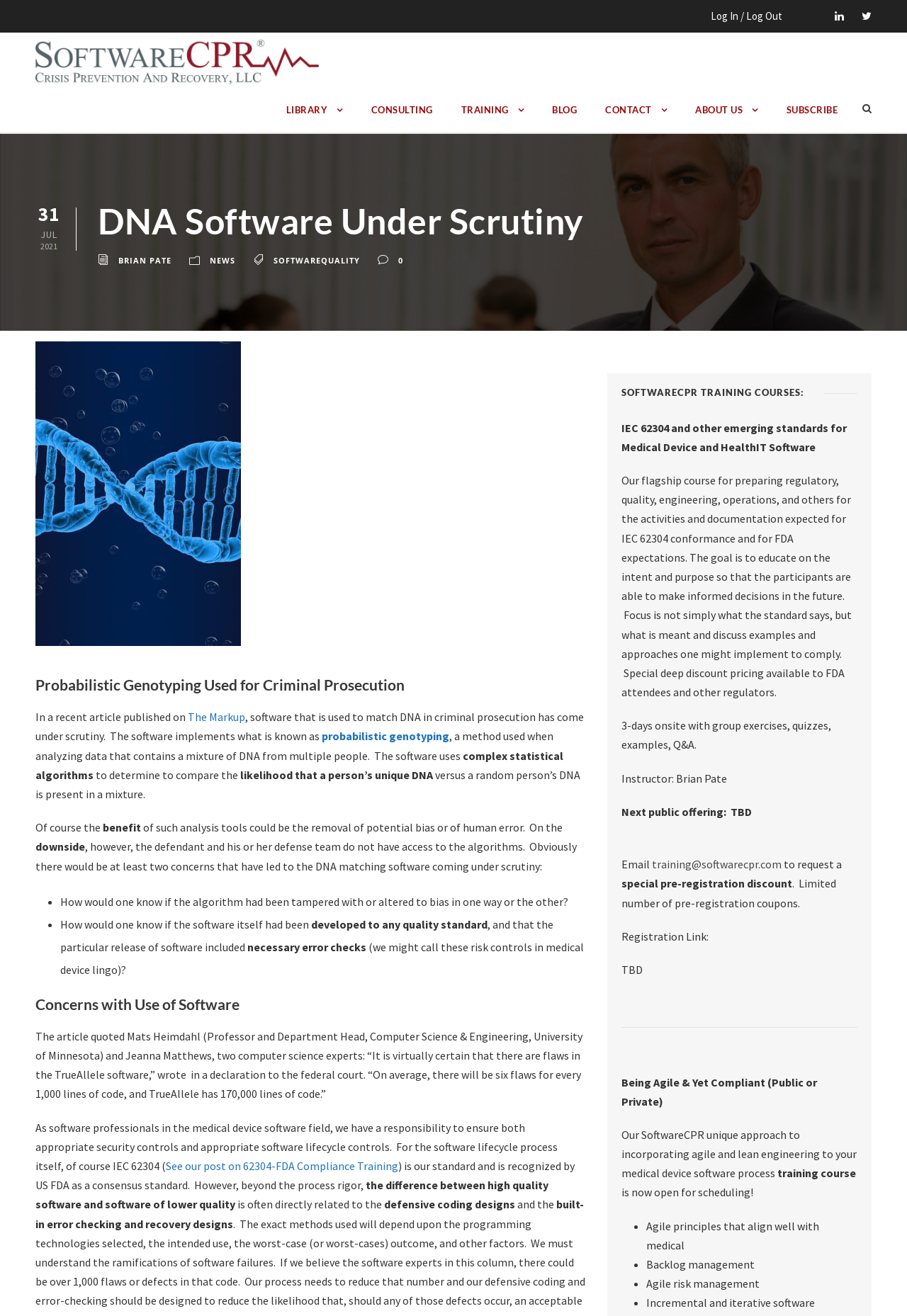What is the topic of the training course mentioned on the webpage?
Analyze the image and provide a thorough answer to the question.

I found the topic of the training course by looking at the heading element with ID 408, which says 'SOFTWARECPR TRAINING COURSES:', and then reading the static text elements that follow, which describe the course.